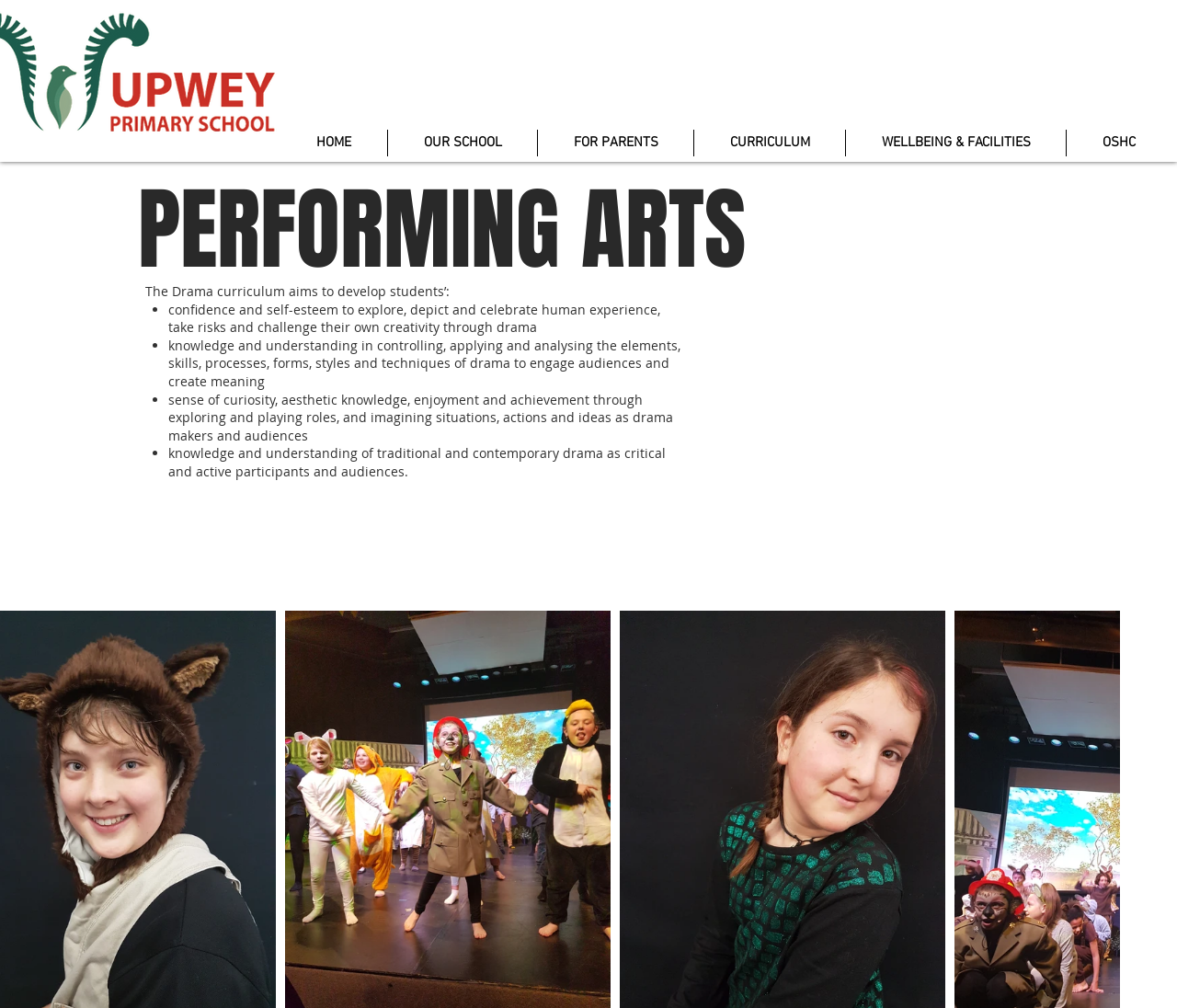What is the last link in the navigation menu?
Provide an in-depth and detailed explanation in response to the question.

I looked at the navigation menu and found the last link element with the text 'OSHC'.